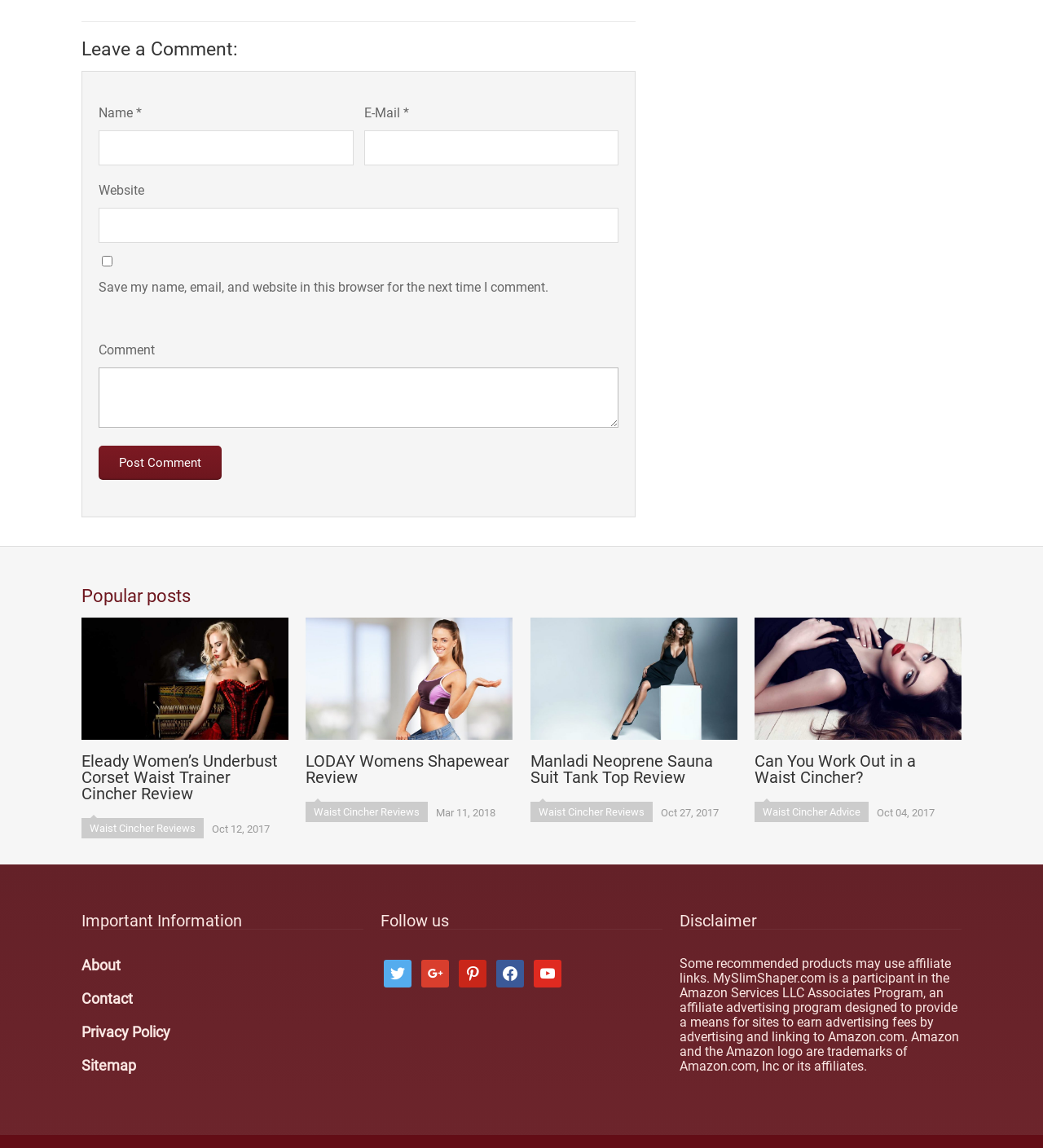What social media platforms can you follow?
Could you answer the question with a detailed and thorough explanation?

The webpage has a section that says 'Follow us' and provides links to several social media platforms, including Twitter, Google, Pinterest, Facebook, and YouTube. These links allow users to follow the webpage's social media accounts.